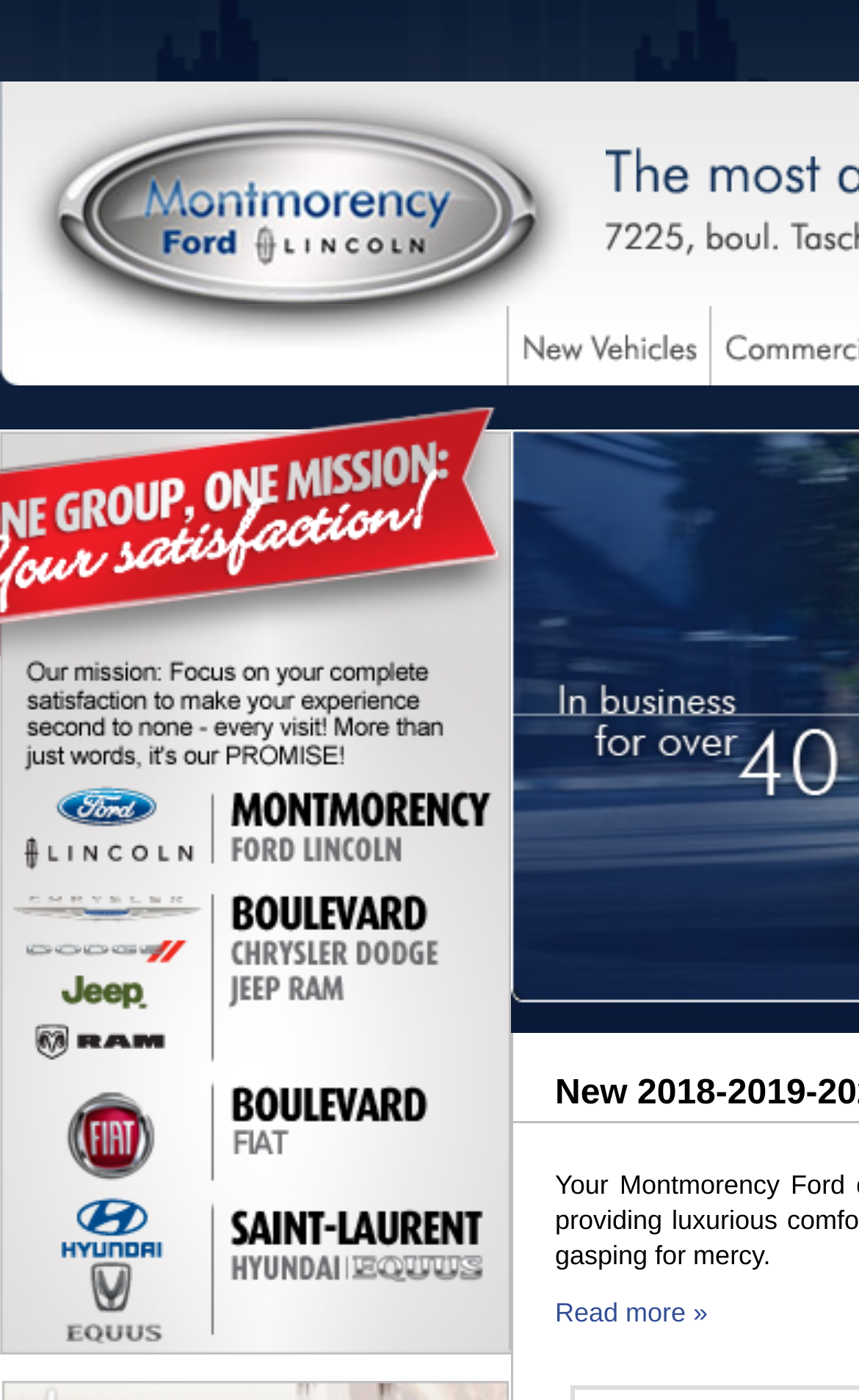What is the text of the last link on the webpage?
Please ensure your answer is as detailed and informative as possible.

The last link on the webpage is located at the bottom of the page and has the text 'Read more »'.